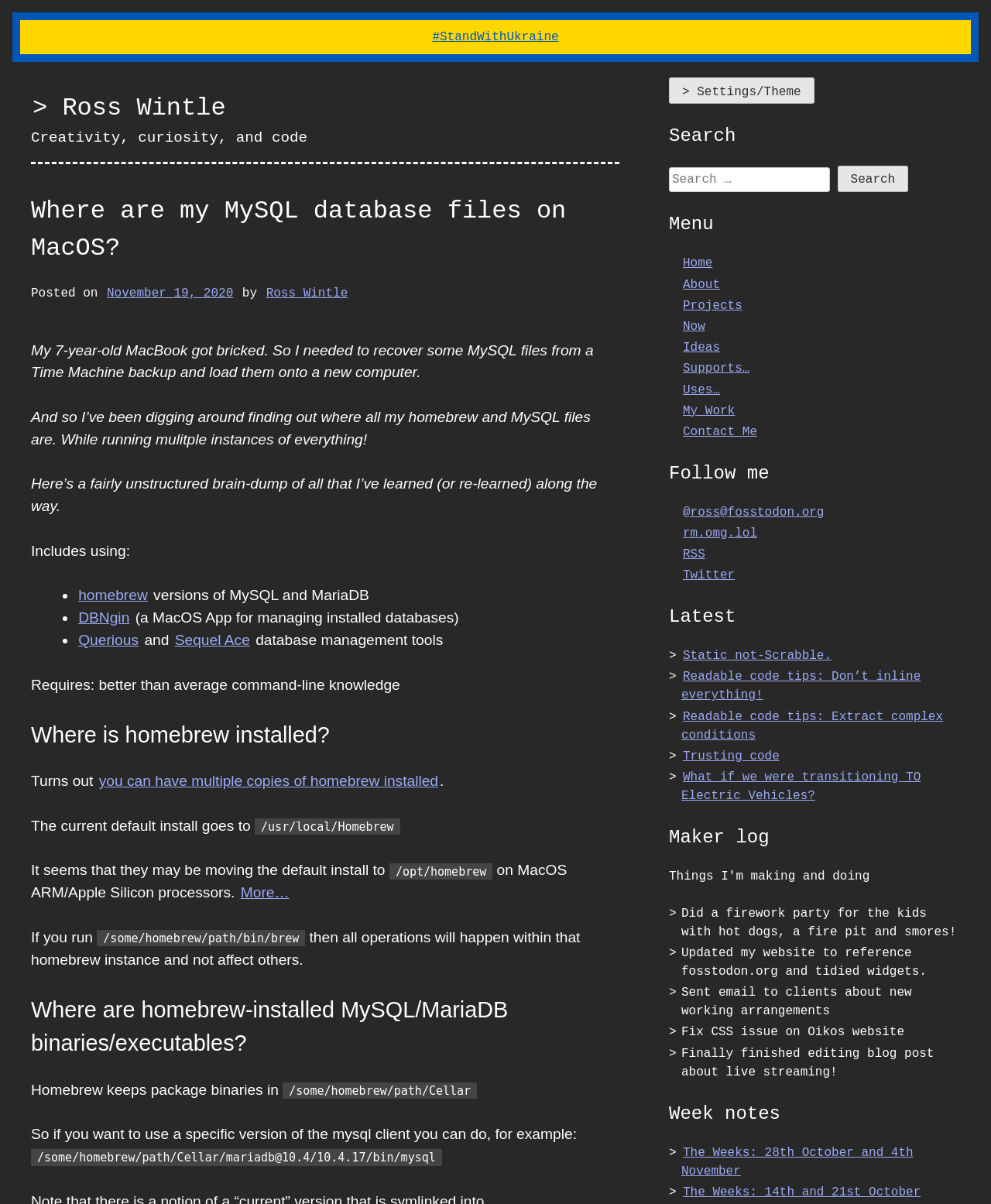Can you find the bounding box coordinates for the element to click on to achieve the instruction: "Search for something"?

[0.675, 0.138, 0.969, 0.16]